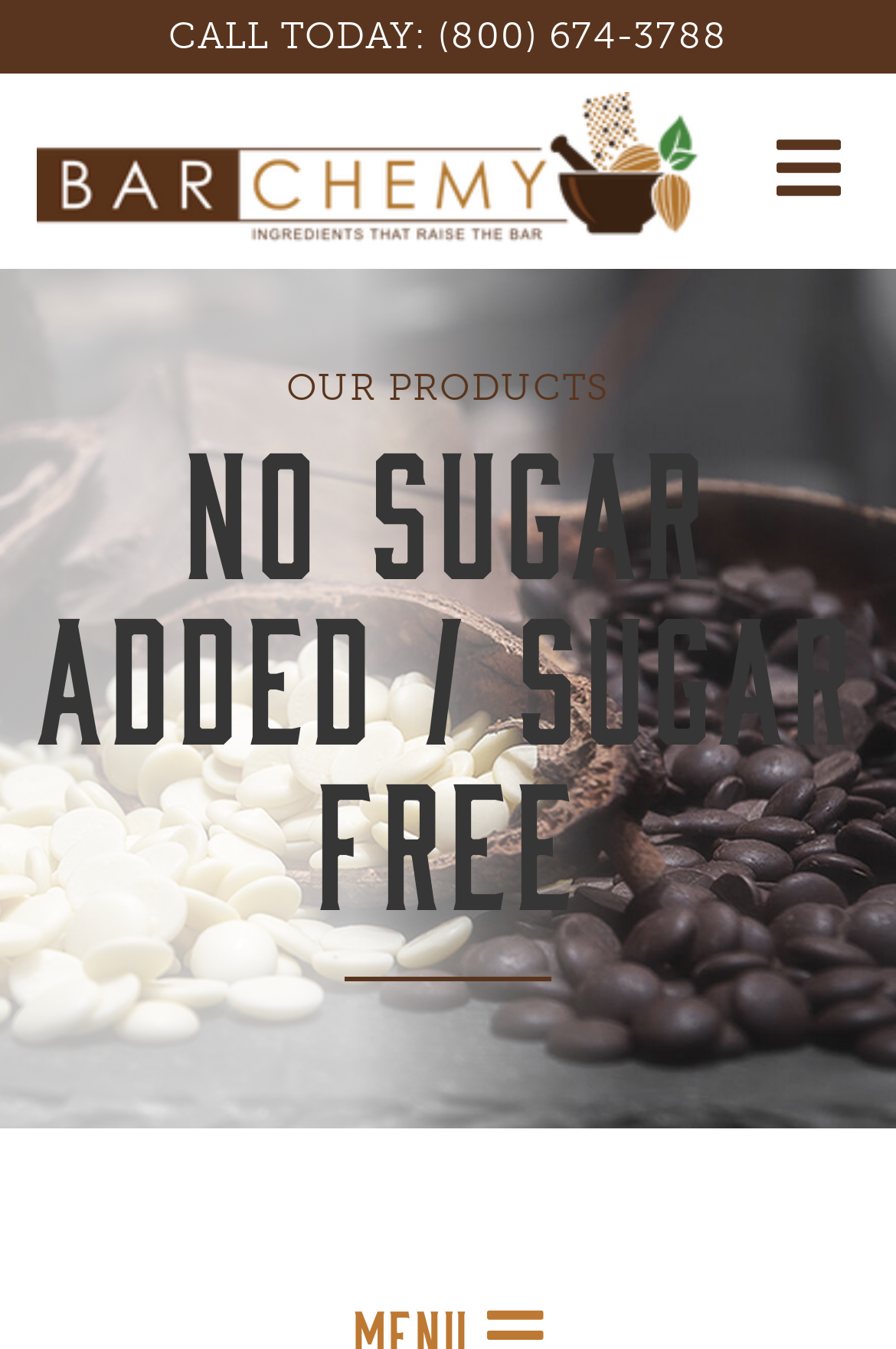Identify and provide the bounding box coordinates of the UI element described: "alt="Barchemy"". The coordinates should be formatted as [left, top, right, bottom], with each number being a float between 0 and 1.

[0.0, 0.068, 0.743, 0.186]